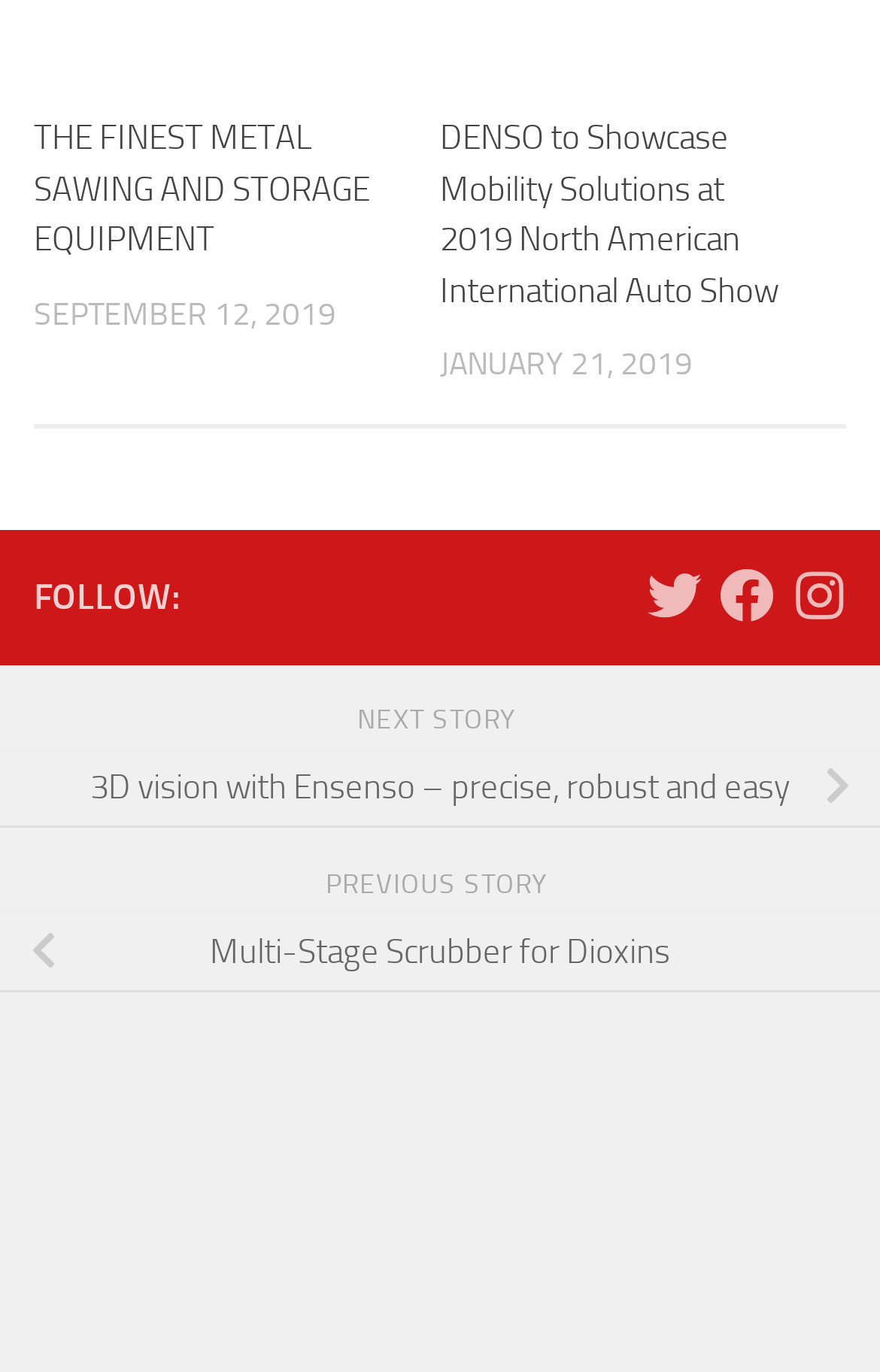Locate the bounding box coordinates of the region to be clicked to comply with the following instruction: "View previous story". The coordinates must be four float numbers between 0 and 1, in the form [left, top, right, bottom].

[0.37, 0.633, 0.63, 0.656]